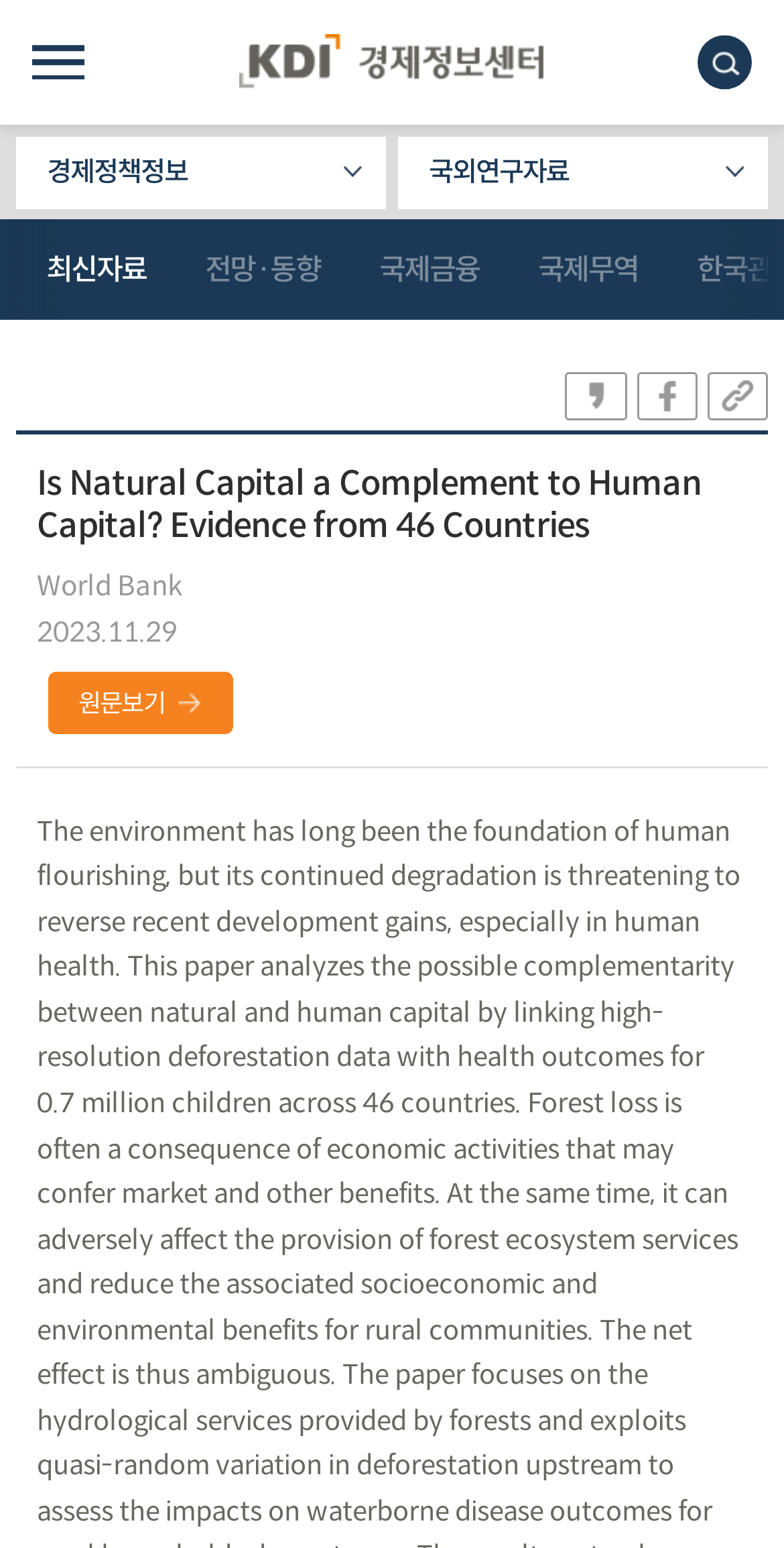Generate a comprehensive description of the contents of the webpage.

The webpage appears to be a research paper or article page from the KDI Economic Information Center. At the top, there is a heading "KDI 경제정보센터" which is also a link. Below it, there are several buttons, including "모바일 검색창 노출", "ALL MENU", "경제정책정보", and "국외연구자료", which are positioned horizontally across the top of the page.

On the left side of the page, there are several links, including "최신자료", "전망·동향", "국제금융", and "국제무역", which are stacked vertically. Below these links, there are three social media sharing buttons, "sns-카카오 공유", "sns-페이스북 공유", and "링크 공유", which are positioned horizontally.

The main content of the page is a research paper titled "Is Natural Capital a Complement to Human Capital? Evidence from 46 Countries", which is displayed prominently in the center of the page. Below the title, there is a subtitle "World Bank" and a publication date "2023.11.29". There is also a link "원문보기" which is positioned below the publication date.

Overall, the webpage has a simple and organized layout, with clear headings and concise text. The various buttons and links are positioned in a way that makes it easy to navigate the page.